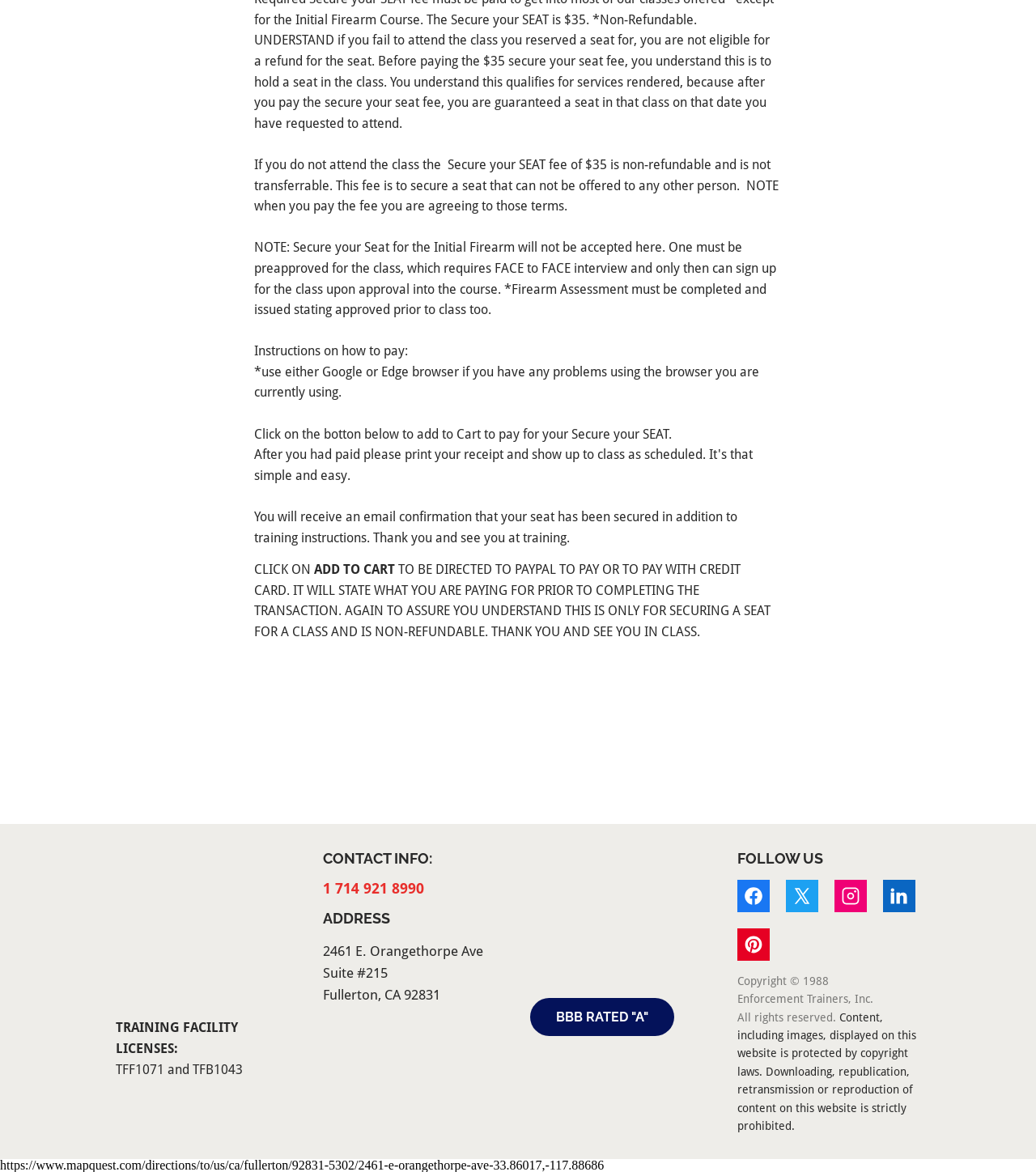Provide the bounding box coordinates of the HTML element described by the text: "Write & Get Paid".

None